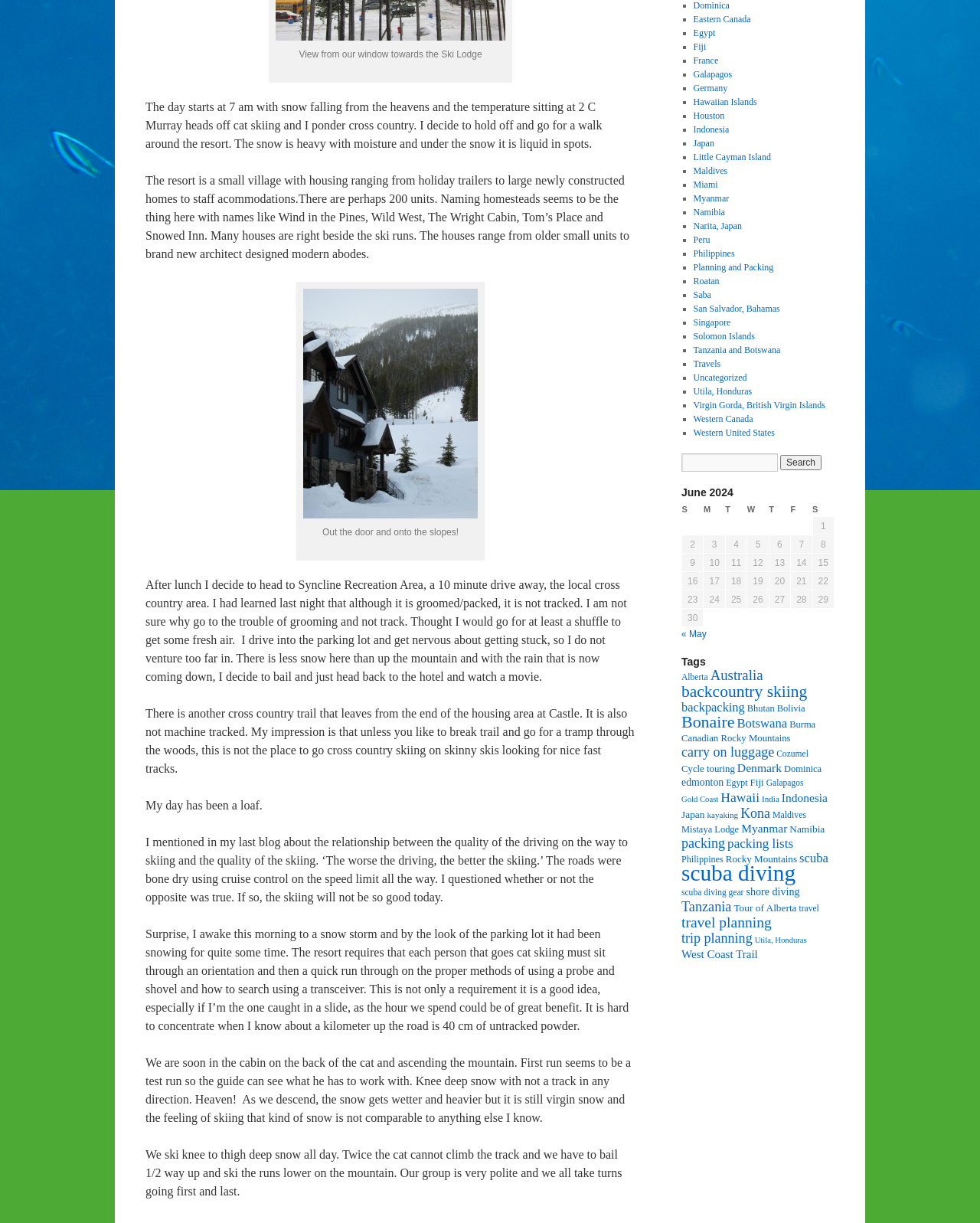Give the bounding box coordinates for the element described as: "Virgin Gorda, British Virgin Islands".

[0.707, 0.327, 0.842, 0.336]